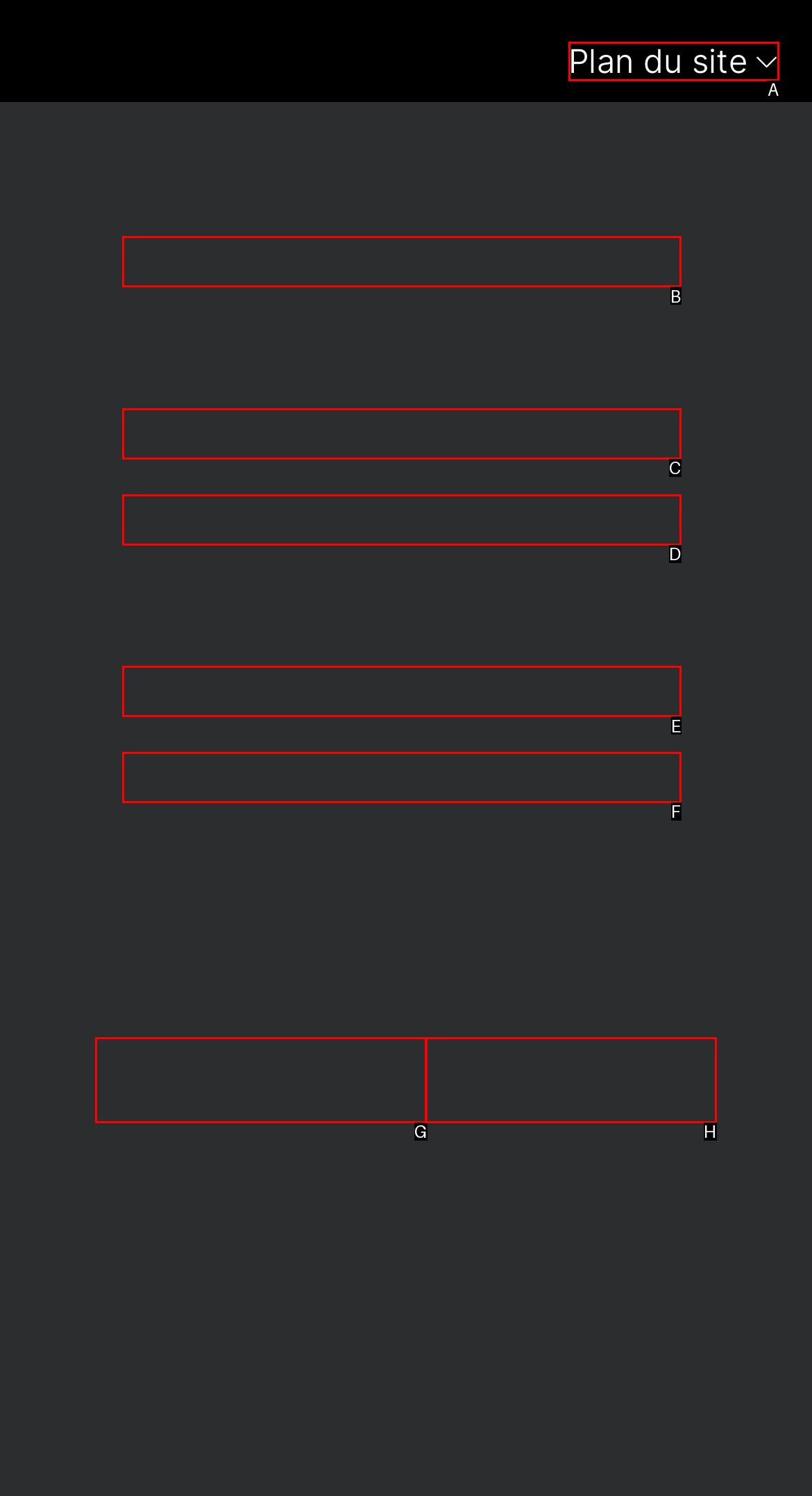Choose the letter of the element that should be clicked to complete the task: Click on the 'Plan du site' button
Answer with the letter from the possible choices.

A